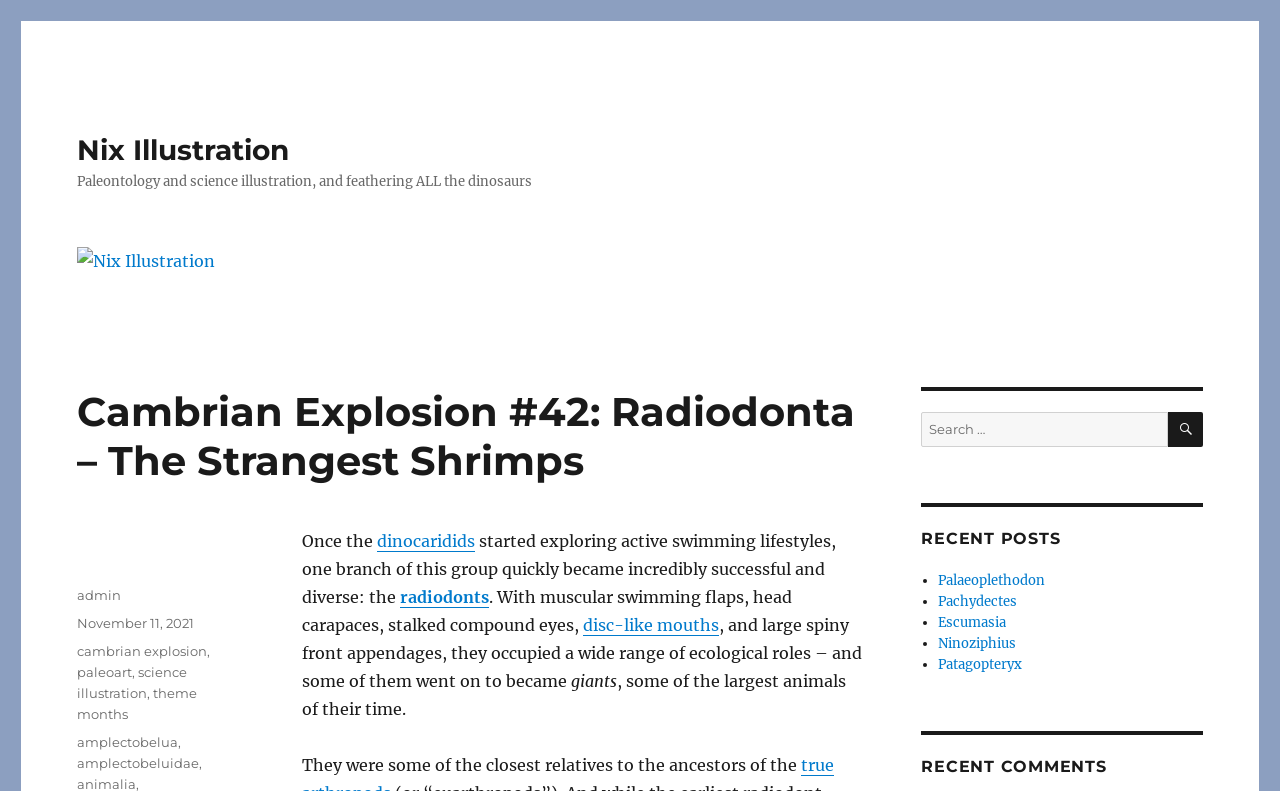Identify the bounding box coordinates of the clickable region necessary to fulfill the following instruction: "Read the post about radiodonts". The bounding box coordinates should be four float numbers between 0 and 1, i.e., [left, top, right, bottom].

[0.236, 0.671, 0.653, 0.767]